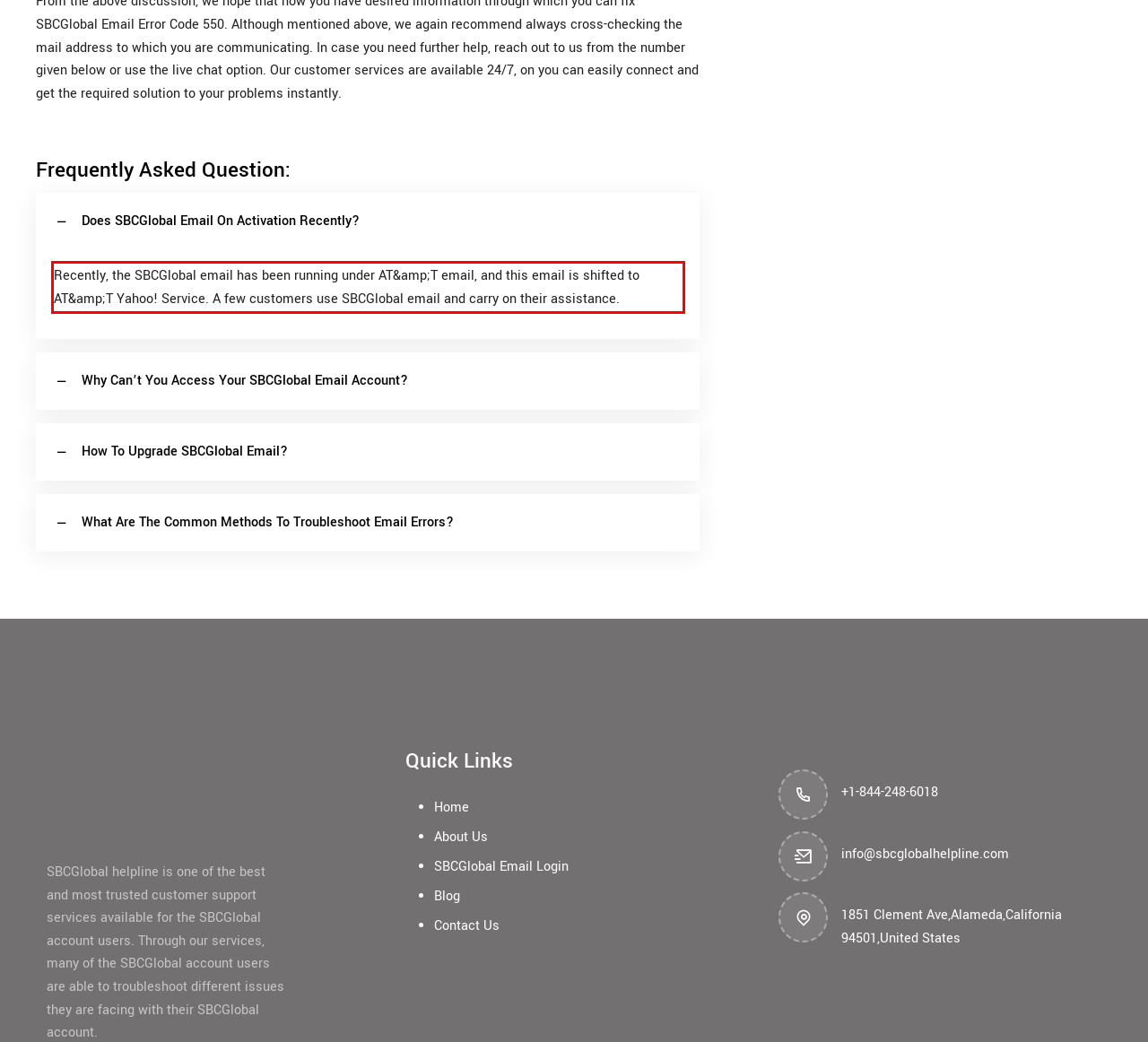Analyze the red bounding box in the provided webpage screenshot and generate the text content contained within.

Recently, the SBCGlobal email has been running under AT&amp;T email, and this email is shifted to AT&amp;T Yahoo! Service. A few customers use SBCGlobal email and carry on their assistance.